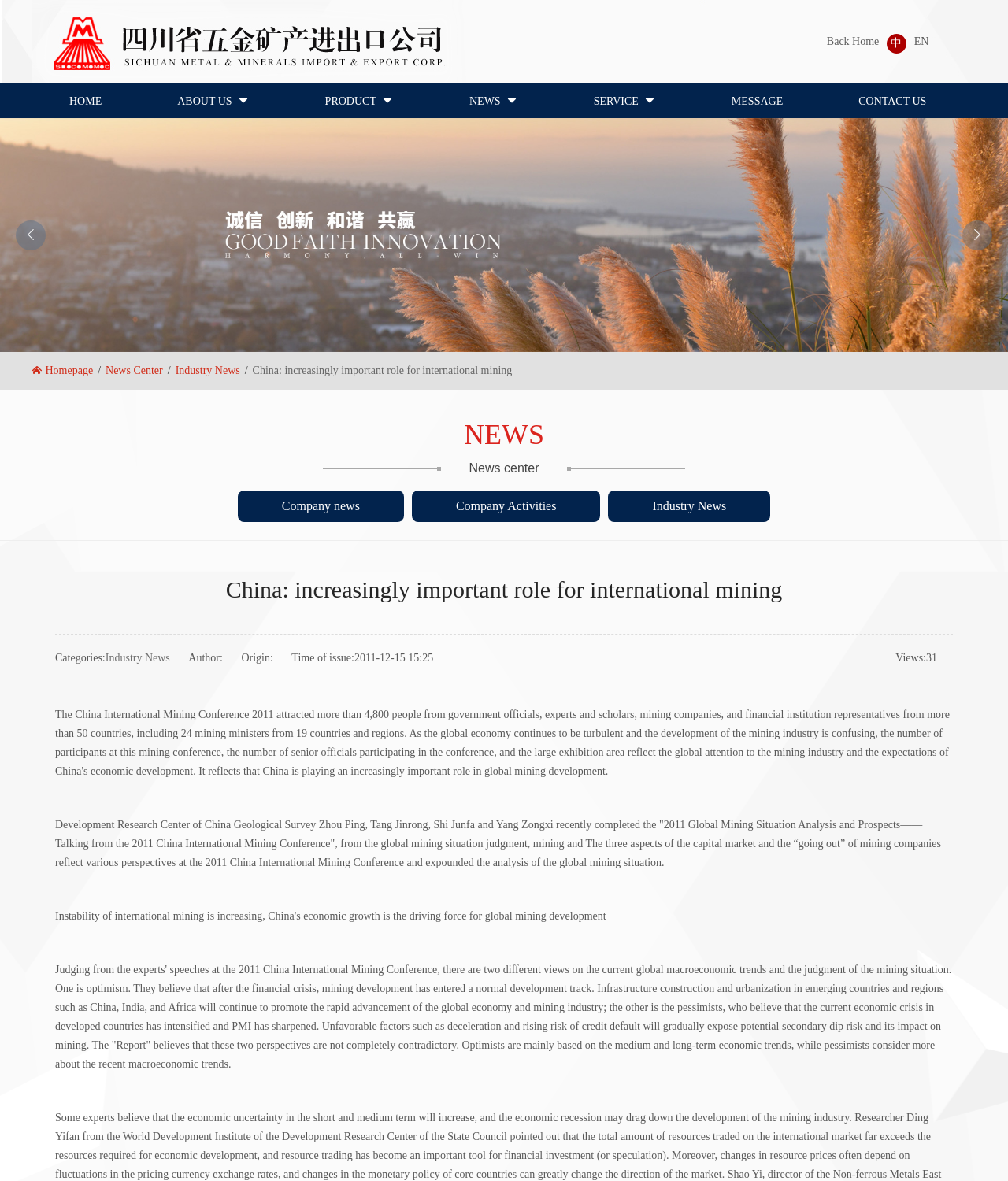Answer the following query with a single word or phrase:
How many links are there in the navigation menu?

6